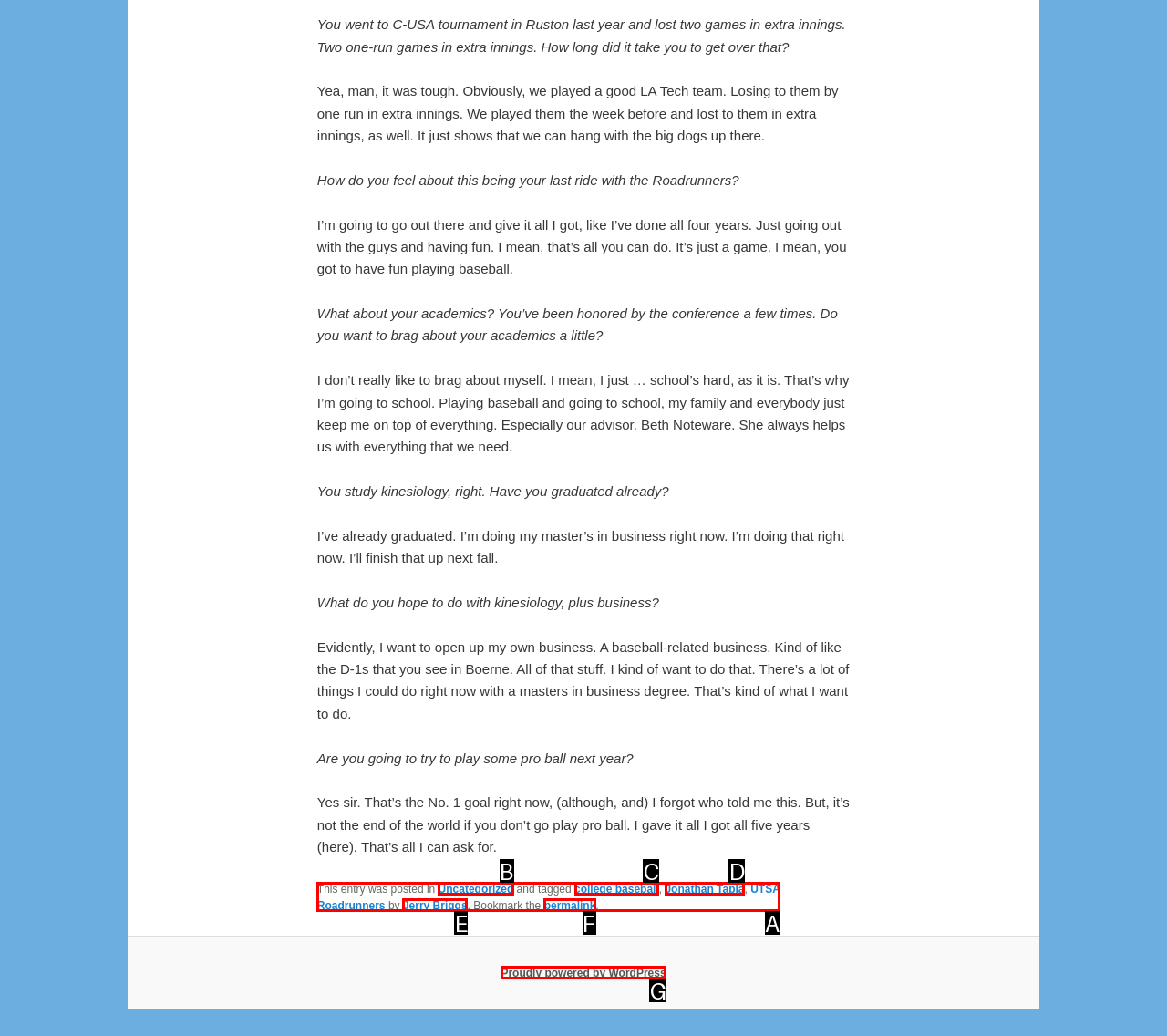Identify the letter of the option that best matches the following description: Proudly powered by WordPress. Respond with the letter directly.

G